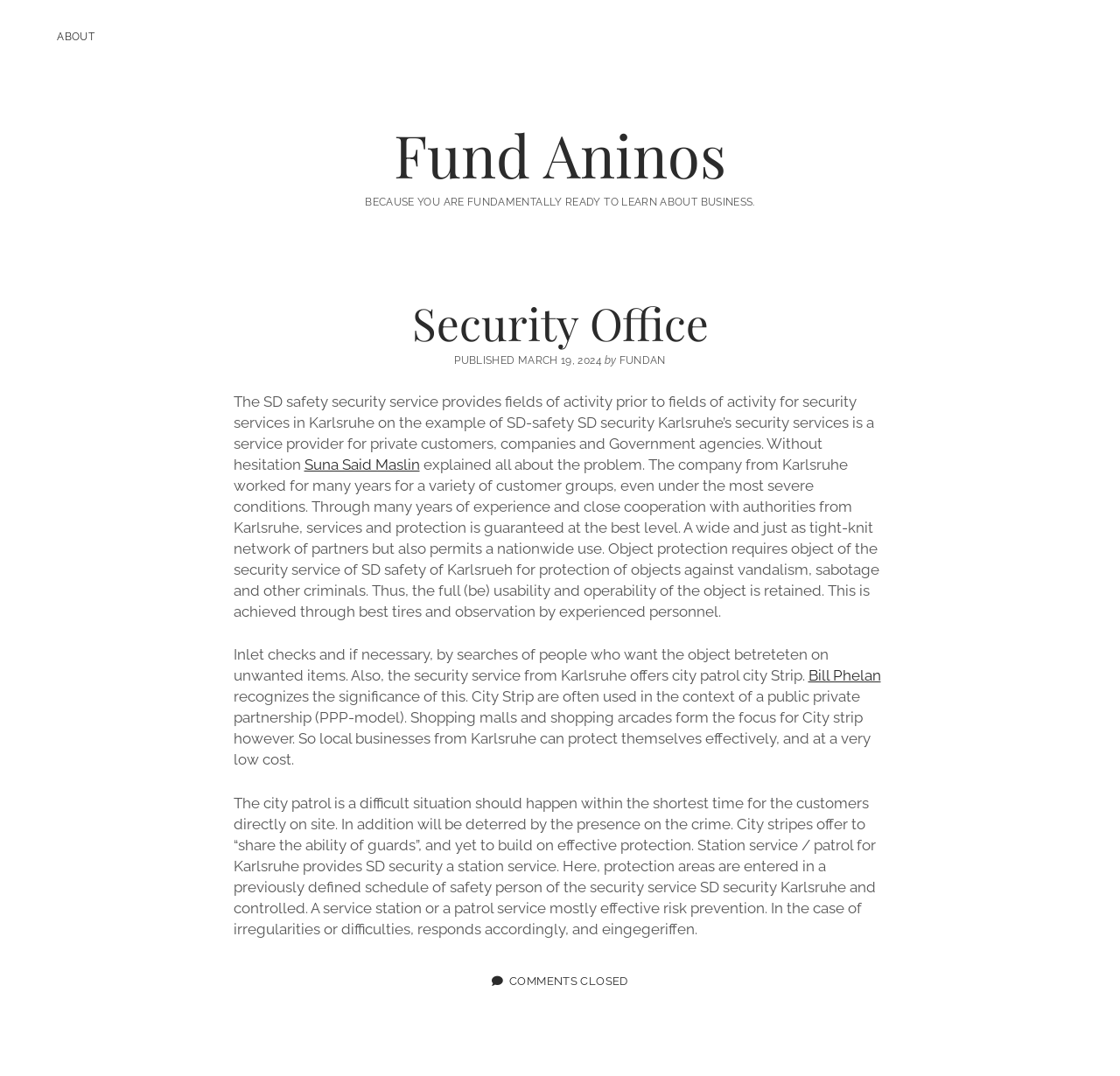Give a detailed account of the webpage, highlighting key information.

The webpage is about Fund Aninos, a platform focused on business learning. At the top, there is a navigation menu with two links: "ABOUT" and "Fund Aninos". Below the navigation menu, there is a heading "Fund Aninos Posts" followed by an article section that takes up most of the page.

The article section is divided into several parts. At the top, there is a heading "Security Office" with a link to the same title. Below this heading, there is a publication date "MARCH 19, 2024" and the author's name "FUNDAN". The main content of the article is a descriptive text about the SD safety security service, which provides security services in Karlsruhe. The text explains the company's services, including object protection, inlet checks, and city patrol.

Throughout the article, there are links to other authors, "Suna Said Maslin" and "Bill Phelan". At the bottom of the article, there is a notice "COMMENTS CLOSED". Overall, the webpage appears to be a blog or article page focused on business and security services.